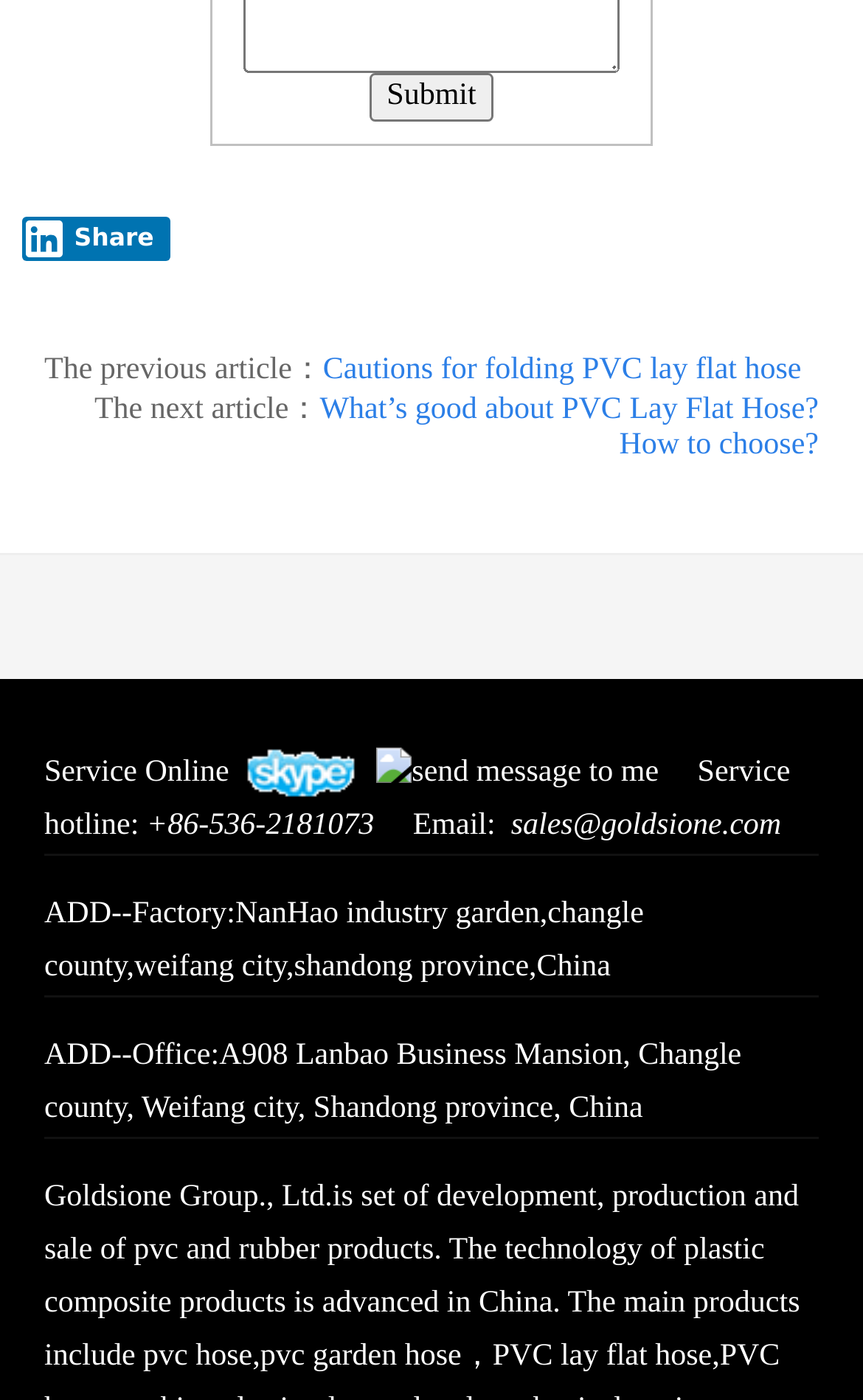Locate the bounding box coordinates of the area you need to click to fulfill this instruction: 'Click the 'Share' button'. The coordinates must be in the form of four float numbers ranging from 0 to 1: [left, top, right, bottom].

[0.026, 0.155, 0.196, 0.187]